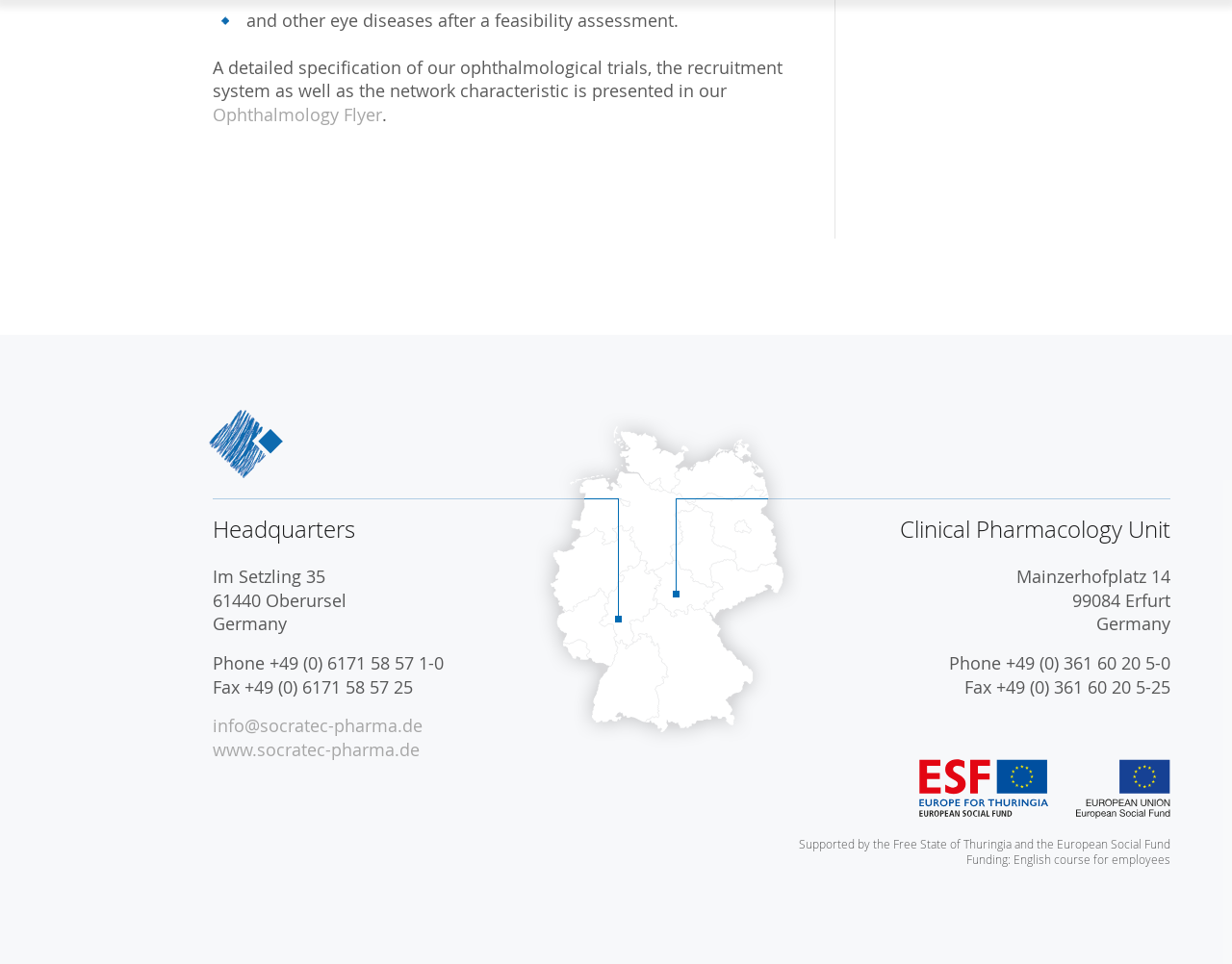Provide a short, one-word or phrase answer to the question below:
What is the purpose of the ophthalmological trials?

to assess feasibility